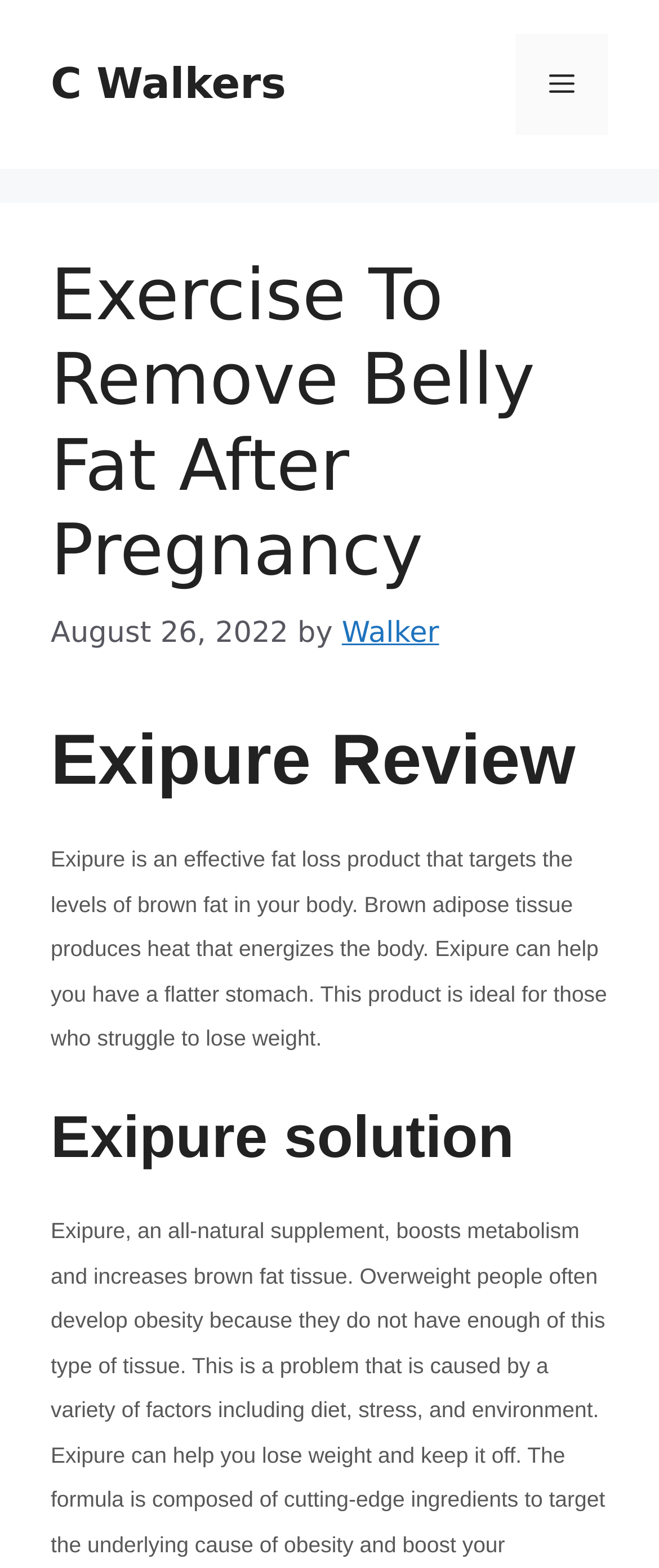What is the date of the article?
Refer to the image and provide a one-word or short phrase answer.

August 26, 2022